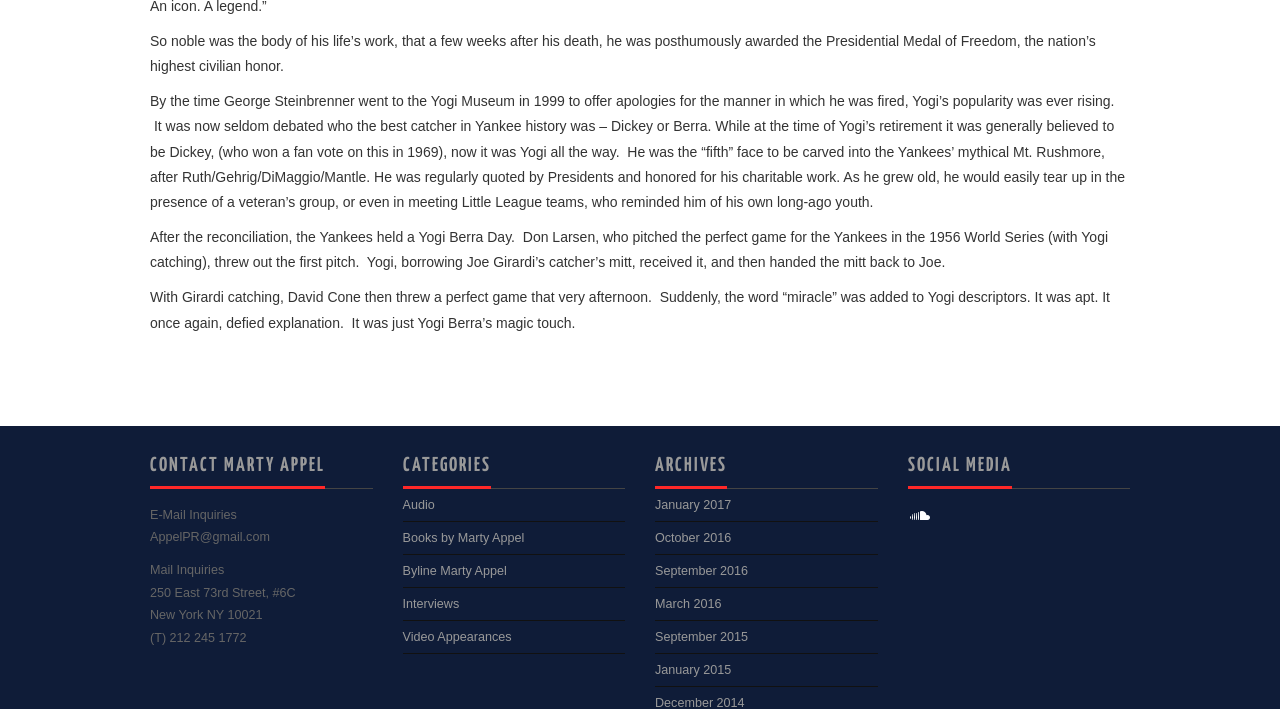What categories are available on the webpage?
Look at the image and respond with a one-word or short phrase answer.

Audio, Books, Byline, Interviews, Video